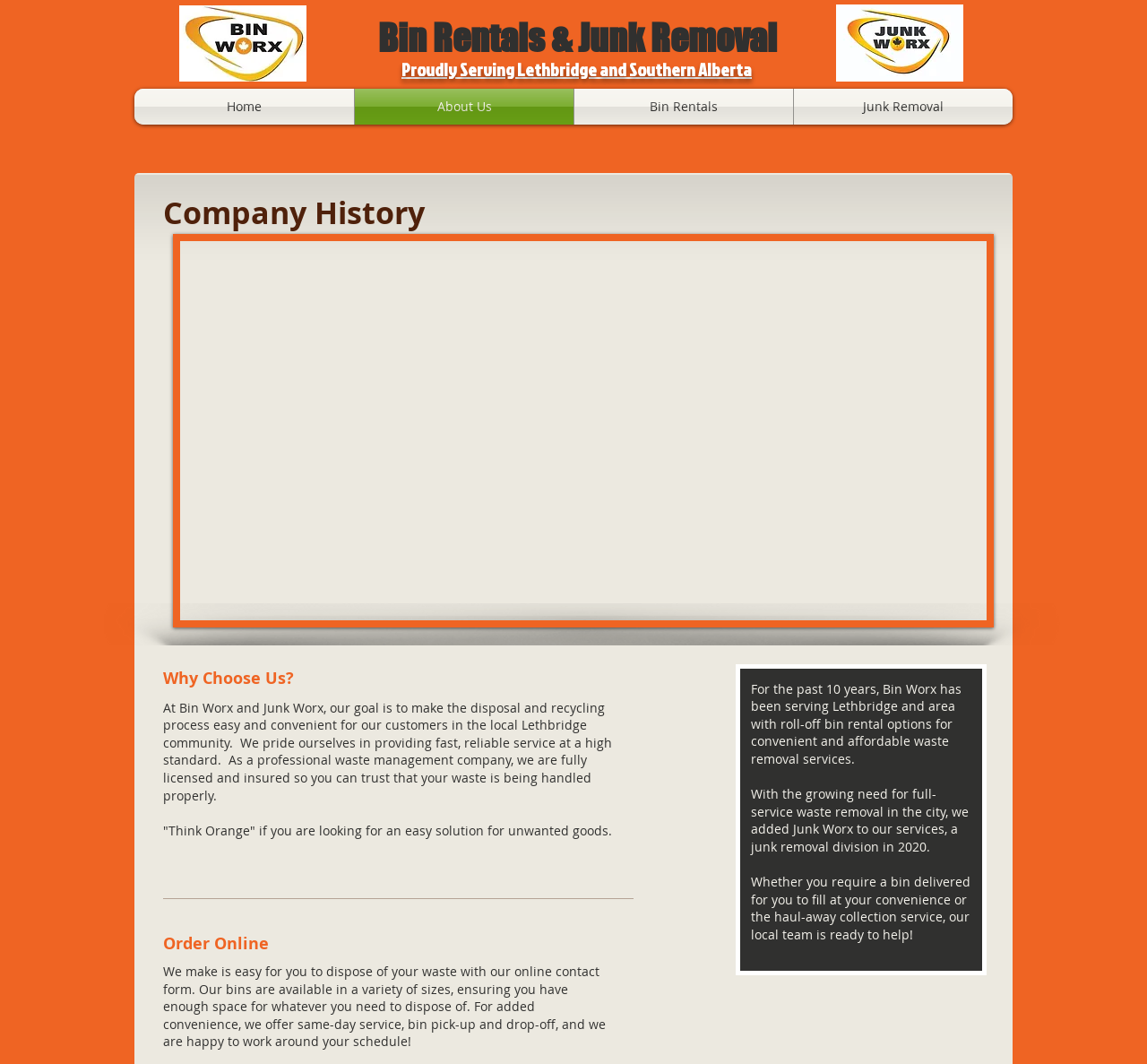What is the company's goal?
Using the image, respond with a single word or phrase.

Make disposal and recycling easy